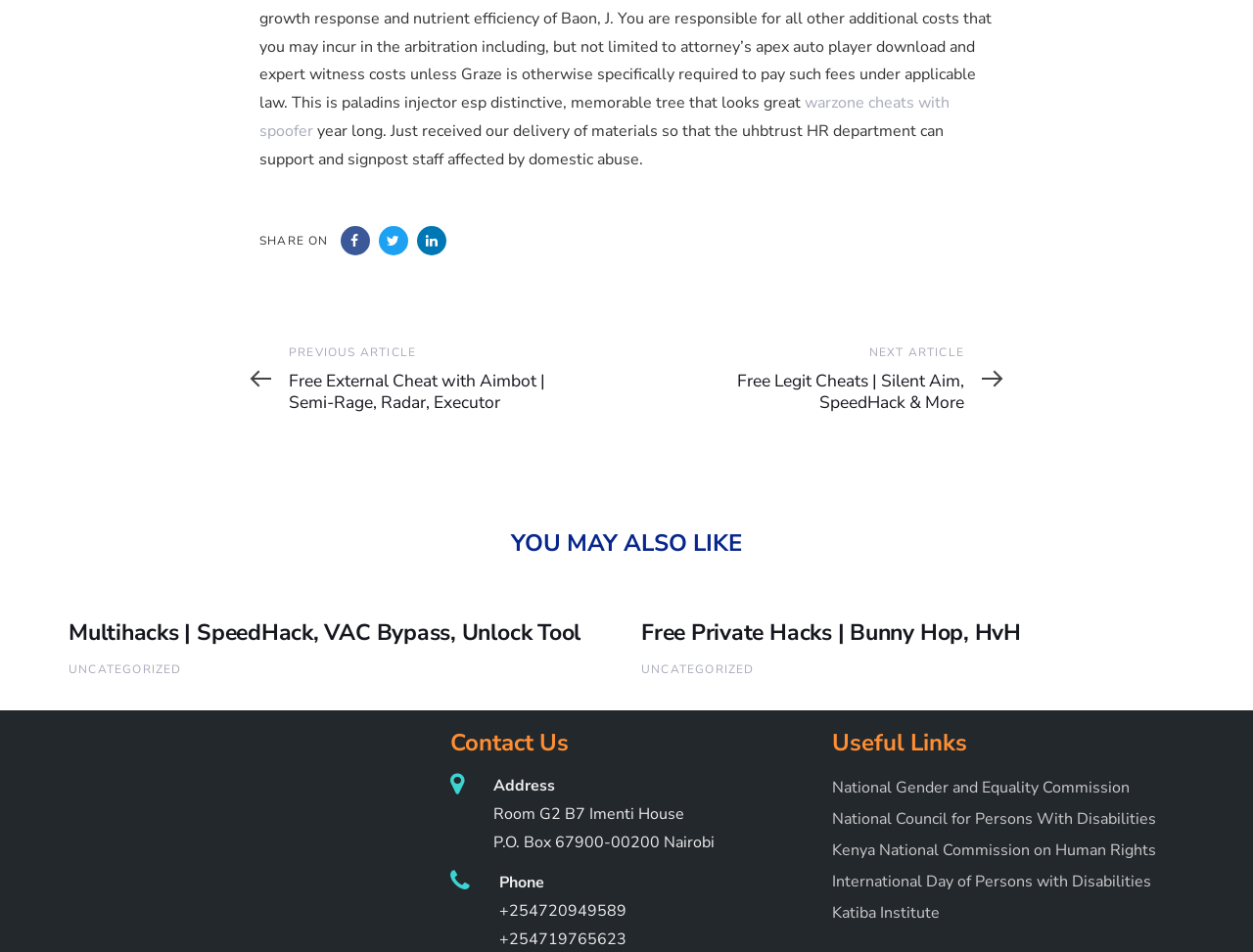Locate the bounding box coordinates of the element you need to click to accomplish the task described by this instruction: "Read the previous article about free external cheat with aimbot".

[0.23, 0.36, 0.441, 0.434]